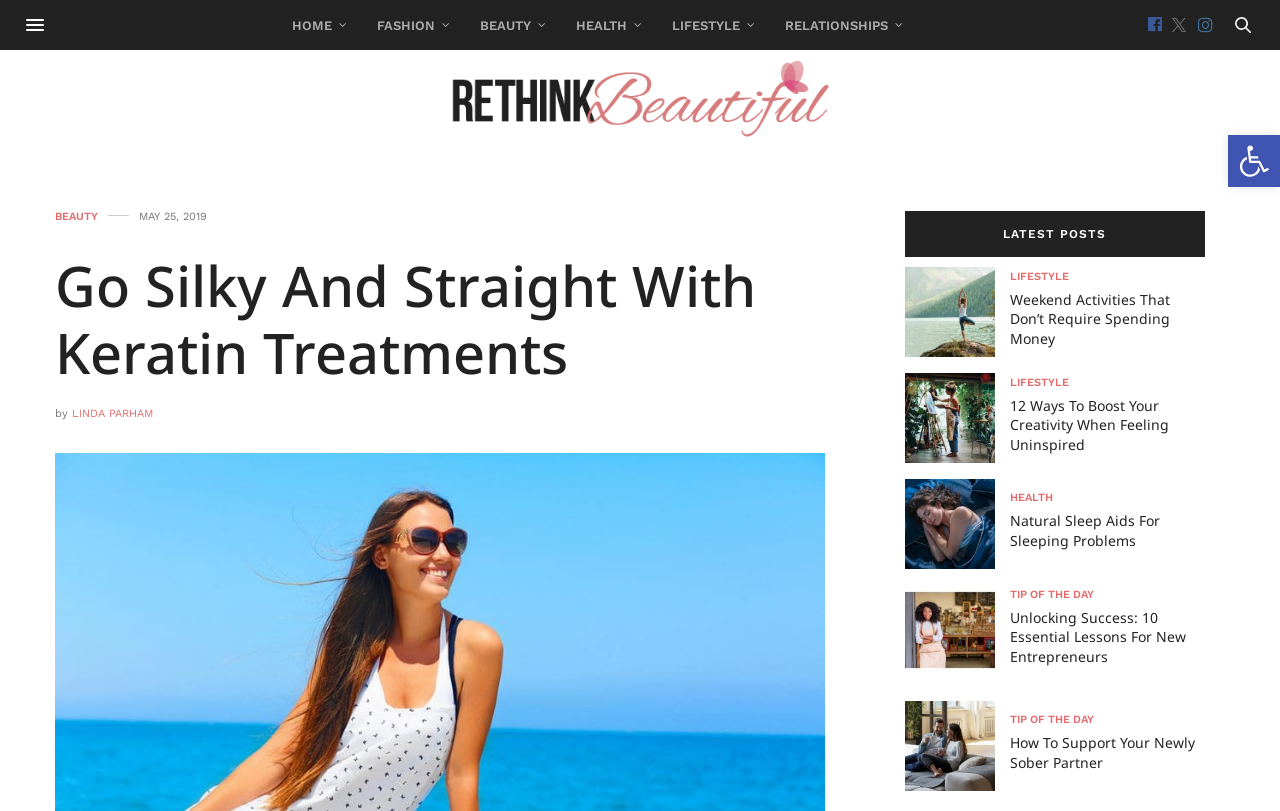Please identify the bounding box coordinates of the clickable element to fulfill the following instruction: "Check the article about Natural Sleep Aids". The coordinates should be four float numbers between 0 and 1, i.e., [left, top, right, bottom].

[0.789, 0.631, 0.941, 0.679]